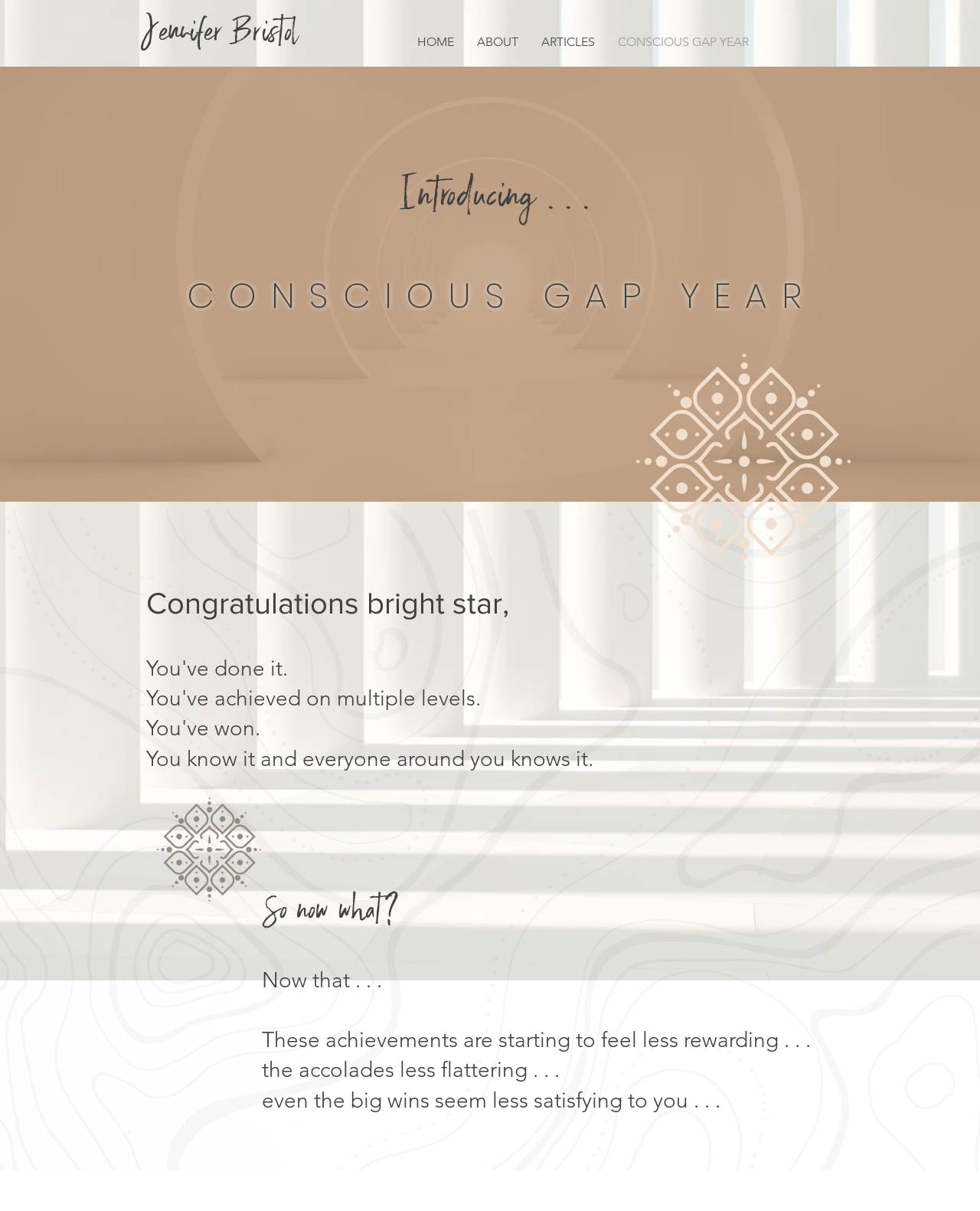Can you locate the main headline on this webpage and provide its text content?

Congratulations bright star,